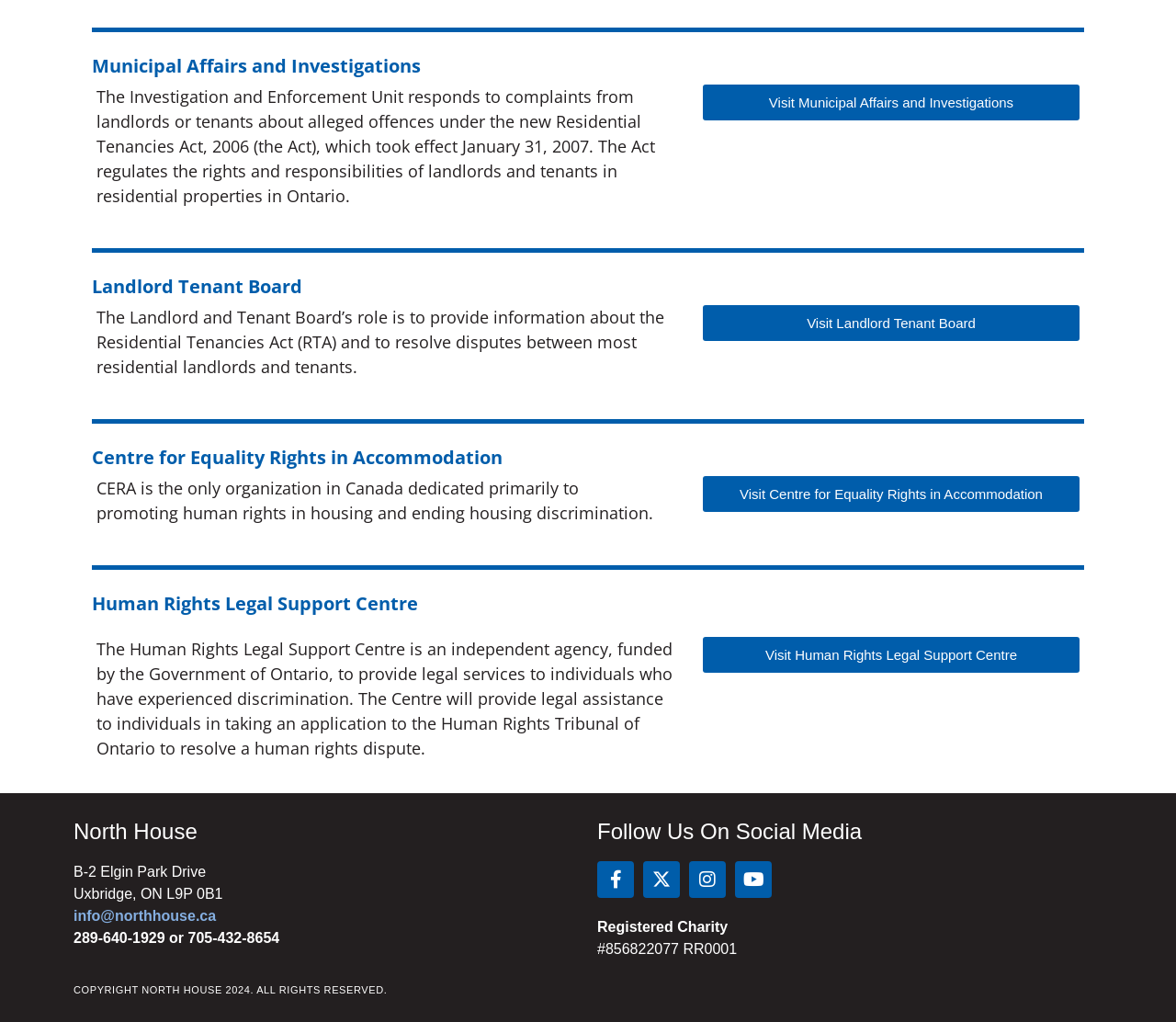What social media platforms can you follow North House on?
Could you answer the question in a detailed manner, providing as much information as possible?

You can follow North House on social media platforms such as Facebook, Twitter, Instagram, and Youtube, as indicated by the icons on the webpage.